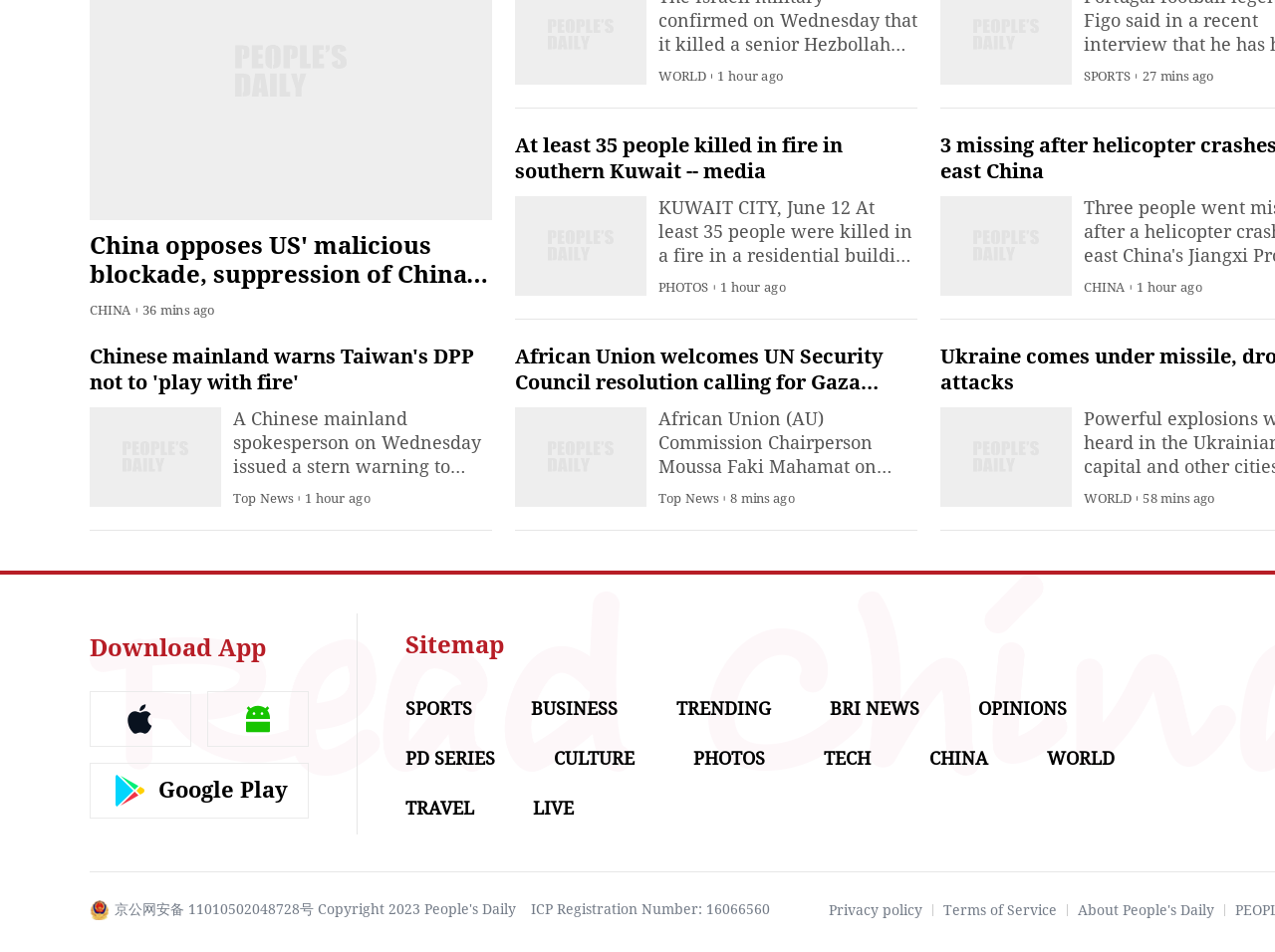Give a concise answer using one word or a phrase to the following question:
What is the position of the 'Download App' button?

Top-left